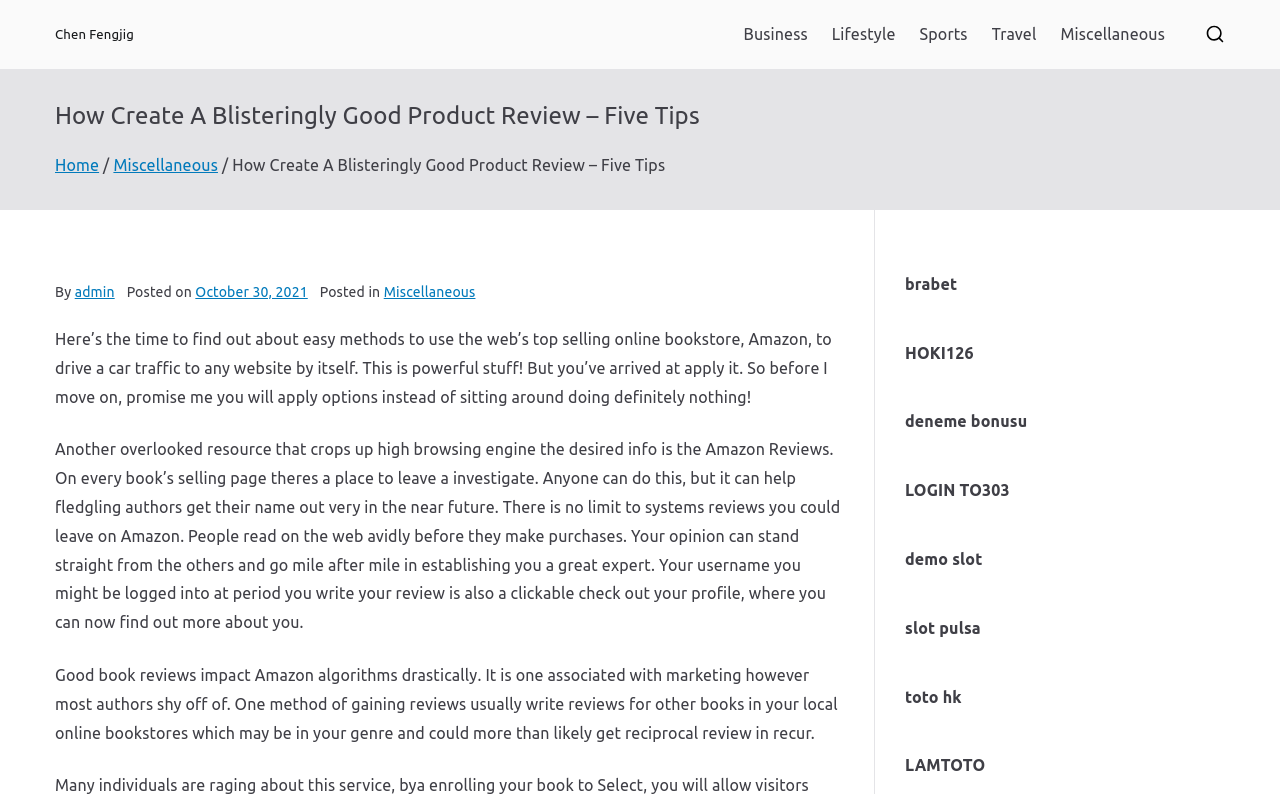Given the content of the image, can you provide a detailed answer to the question?
What is the category of the current article?

I determined the category by looking at the breadcrumbs navigation section, where it says 'Home > Miscellaneous > How Create A Blisteringly Good Product Review – Five Tips'. This indicates that the current article belongs to the 'Miscellaneous' category.